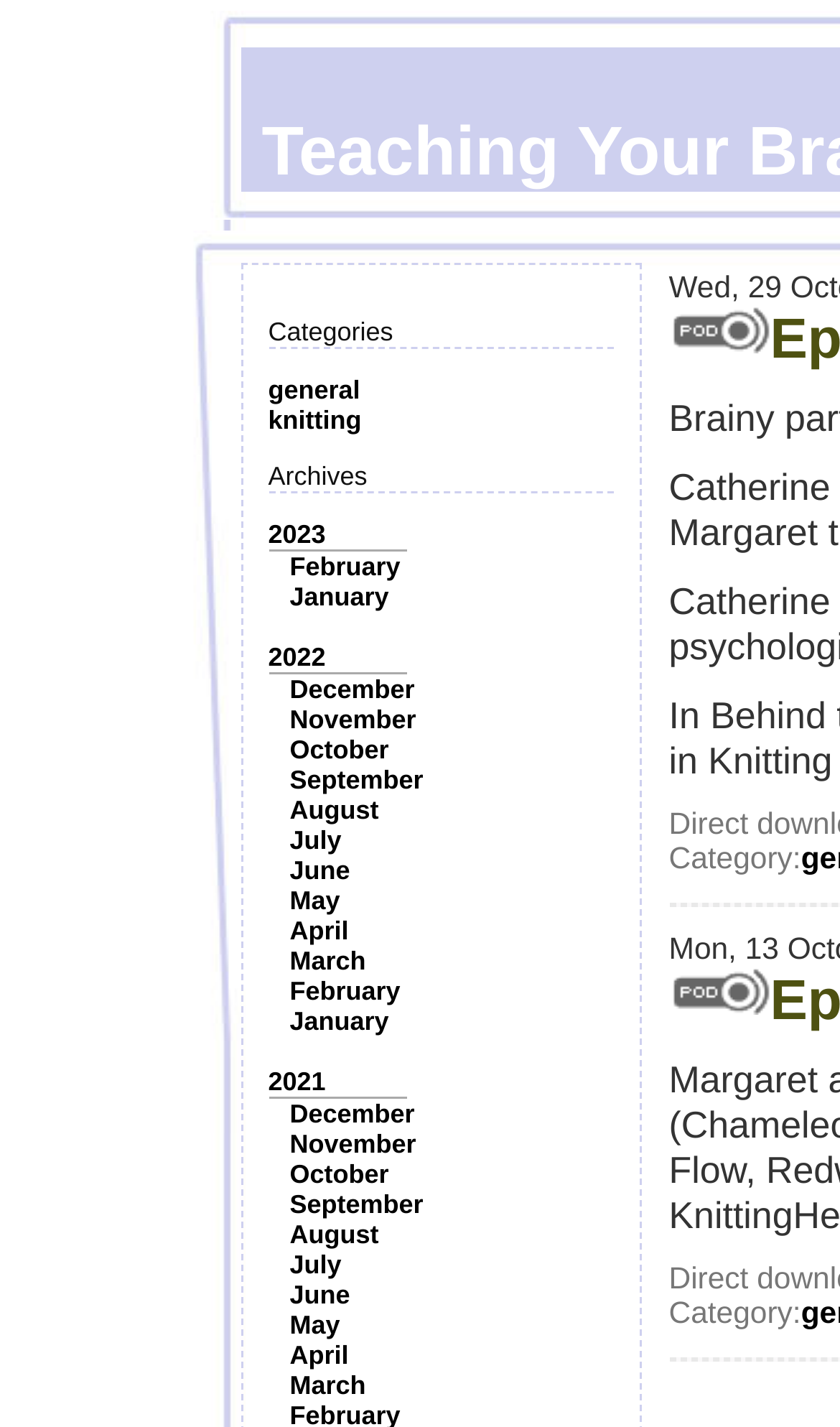How many 'Category:' labels are there?
Please use the image to provide an in-depth answer to the question.

I counted the number of 'Category:' labels on the webpage and found that there are two instances of this label, both located on the right side of the webpage.